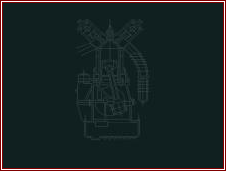Craft a thorough explanation of what is depicted in the image.

The image features a detailed outline illustration of a mechanical contraption, which appears to be a complex assembly of gears and levers reminiscent of an engineering design or a mechanism used in a vintage vehicle. The design is presented in a muted, monochromatic color scheme against a dark background, allowing the intricate details of the machinery to stand out sharply. This visual representation likely relates to the historical context of automobiles, particularly referencing the legendary 1000 Miglia endurance race. The artwork evokes a sense of nostalgia and appreciation for mechanical ingenuity, fitting seamlessly into a discussion about classic car racing or automotive history.